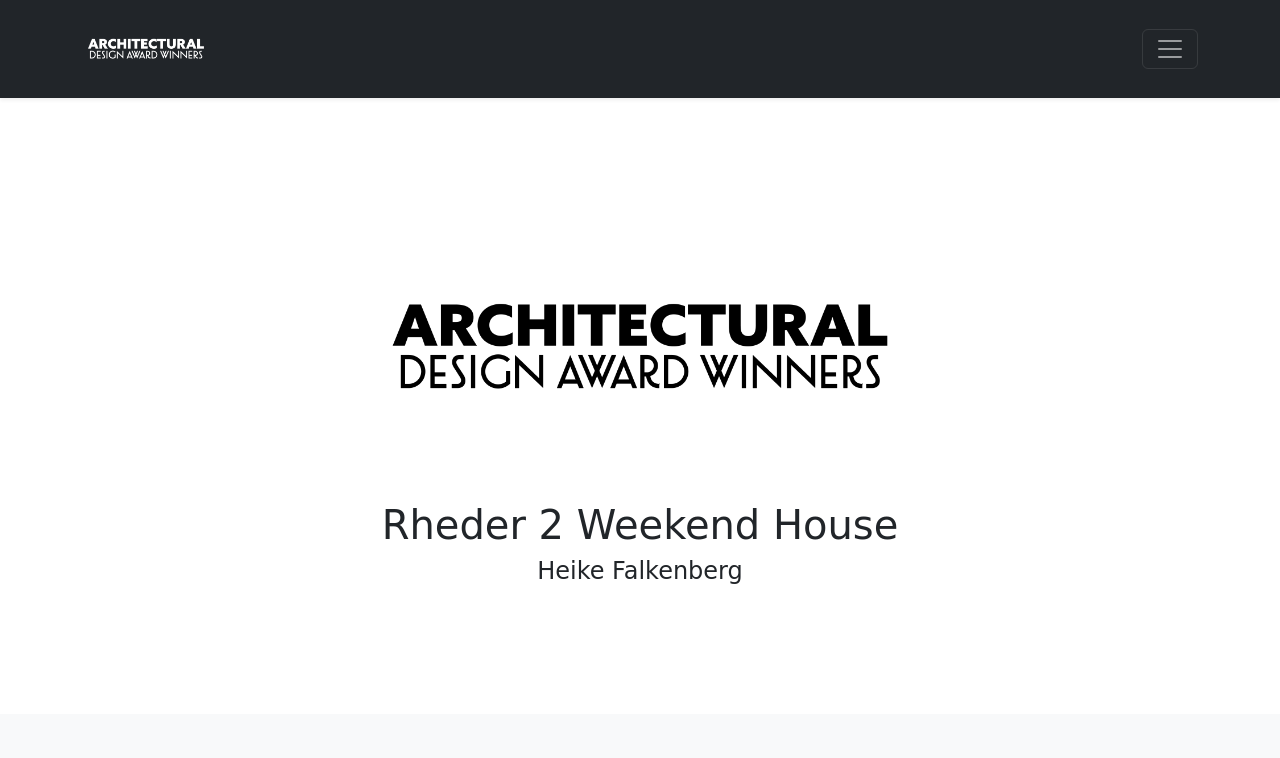What is the purpose of the button on the top right?
Please answer the question with a single word or phrase, referencing the image.

Toggle navigation